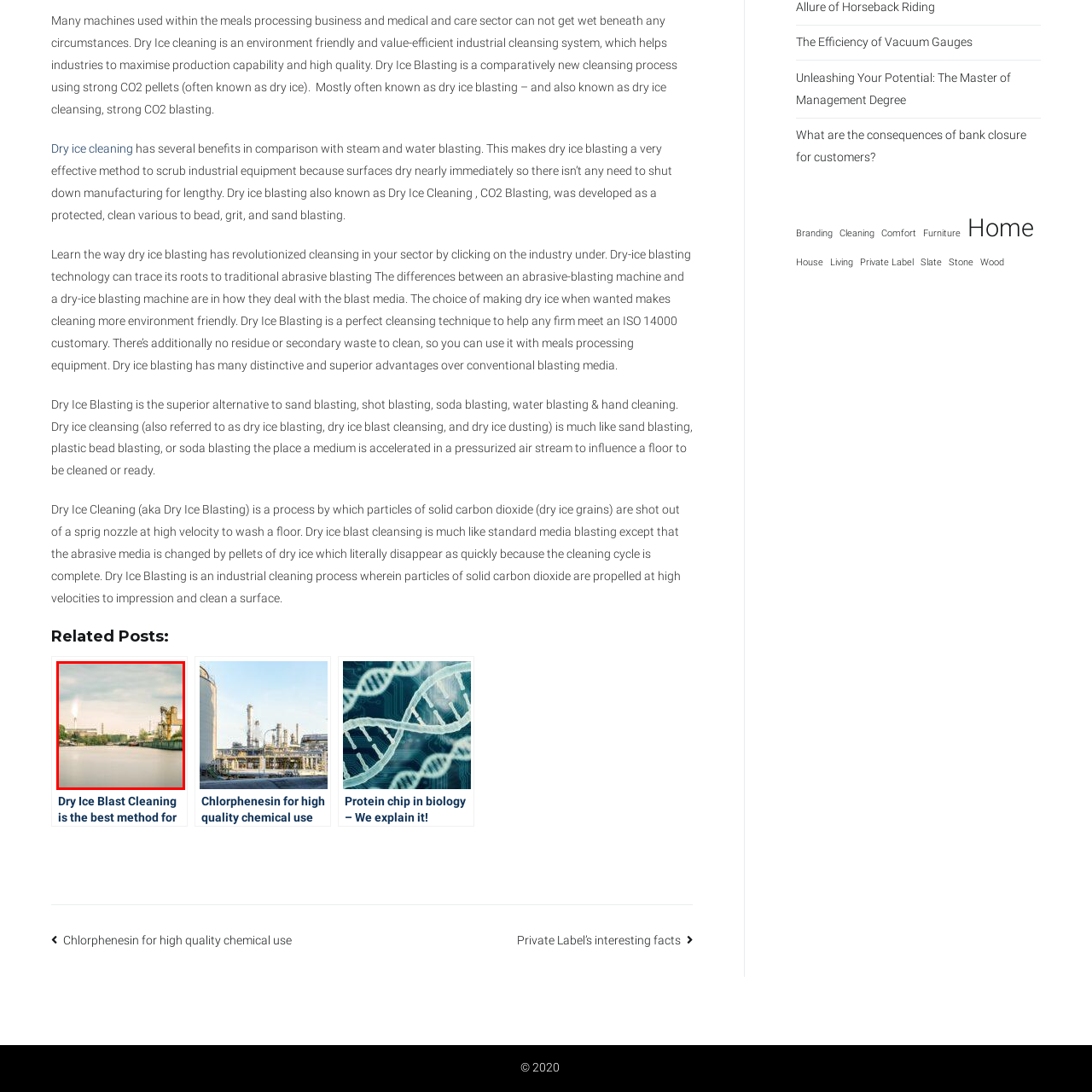Offer a meticulous description of everything depicted in the red-enclosed portion of the image.

The image depicts a serene industrial landscape, showcasing a sprawling view of a waterway flanked by various industrial structures. In the foreground, the calm surface of the water reflects the cooler tones of the sky, creating a peaceful ambiance despite the industrial setting. To the right, a large yellow structure stands prominently, likely indicative of a factory or processing facility, suggesting the area's role in manufacturing or industrial activity. In the distance, subtle hints of additional buildings and chimneys loom, hinting at a bustling industrial sector. This scene may relate to the innovative processes mentioned, such as dry ice blasting, which is a highly effective cleaning technique utilized in industries like food processing, ensuring machinery remains operational and unaffected by traditional cleaning methods.